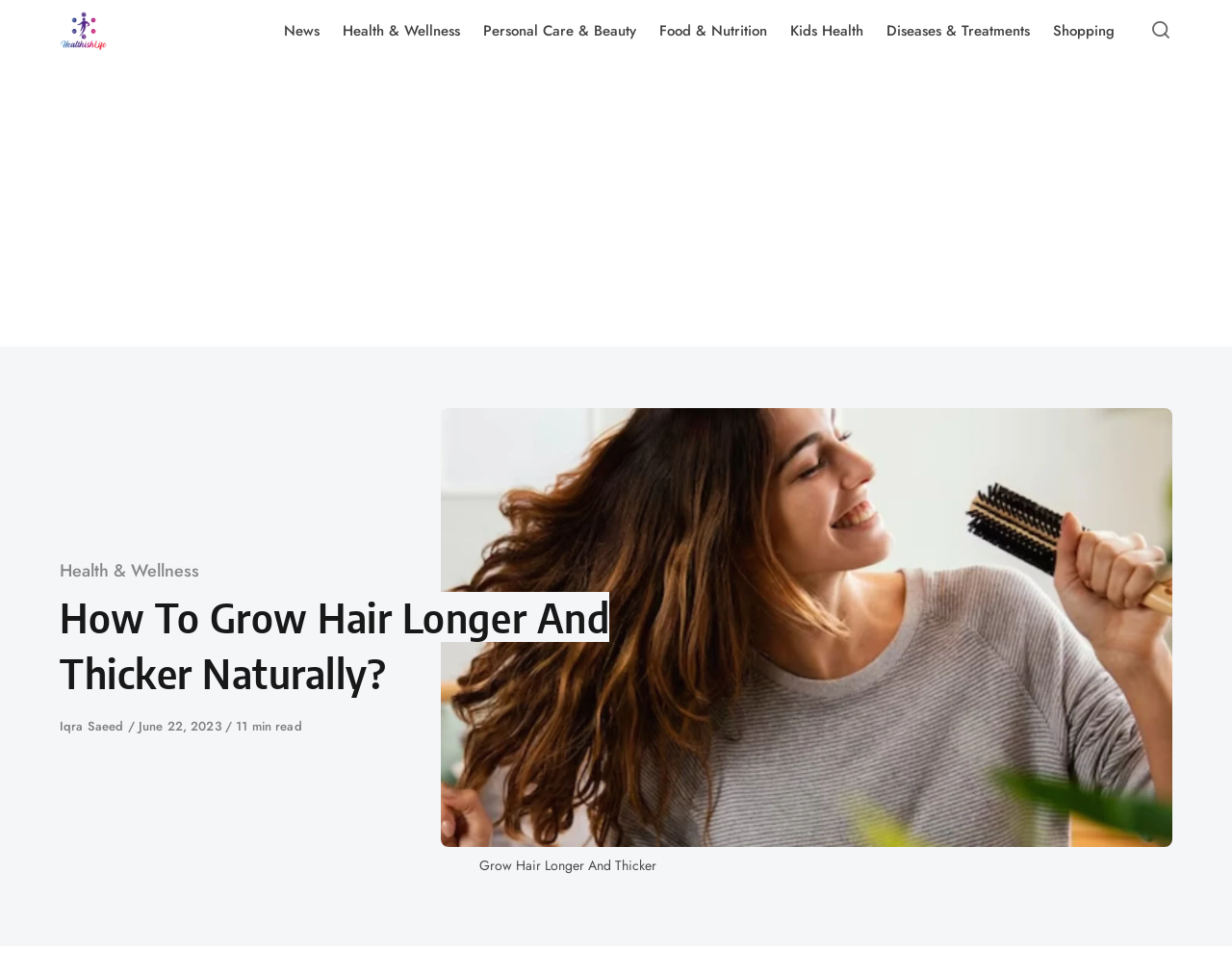Offer a detailed account of what is visible on the webpage.

This webpage is about growing hair longer and thicker naturally, with expert tips and advice for achieving healthy and beautiful hair. At the top left corner, there is a link to skip to the content. Next to it, there is a logo of "HealthishLife" with an image. 

Below the logo, there are seven navigation links: "News", "Health & Wellness", "Personal Care & Beauty", "Food & Nutrition", "Kids Health", "Diseases & Treatments", and "Shopping". These links are aligned horizontally and take up the top section of the page.

On the top right corner, there is a button to open or close the search function. Below the navigation links, there is an advertisement iframe that takes up most of the width of the page.

The main content of the webpage starts with a header section that includes a category label, a link to "Health & Wellness", a heading that reads "How To Grow Hair Longer And Thicker Naturally?", and information about the author, publication date, and reading time. 

Below the header section, there is a large figure that takes up most of the width of the page, with an image related to growing hair longer and thicker, and a figcaption below it.